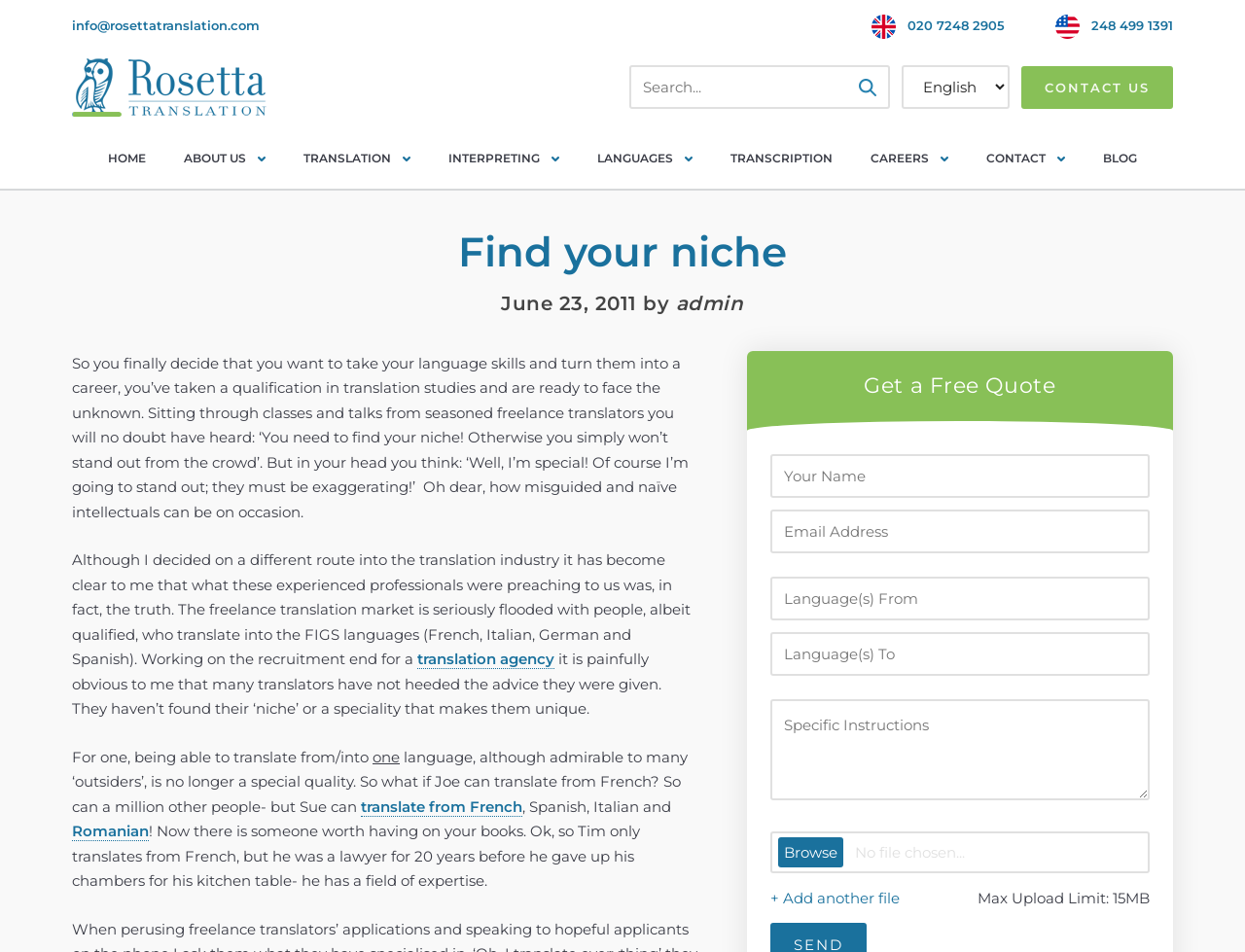Please find and report the bounding box coordinates of the element to click in order to perform the following action: "Click the 'Get a Free Quote' button". The coordinates should be expressed as four float numbers between 0 and 1, in the format [left, top, right, bottom].

[0.694, 0.391, 0.848, 0.418]